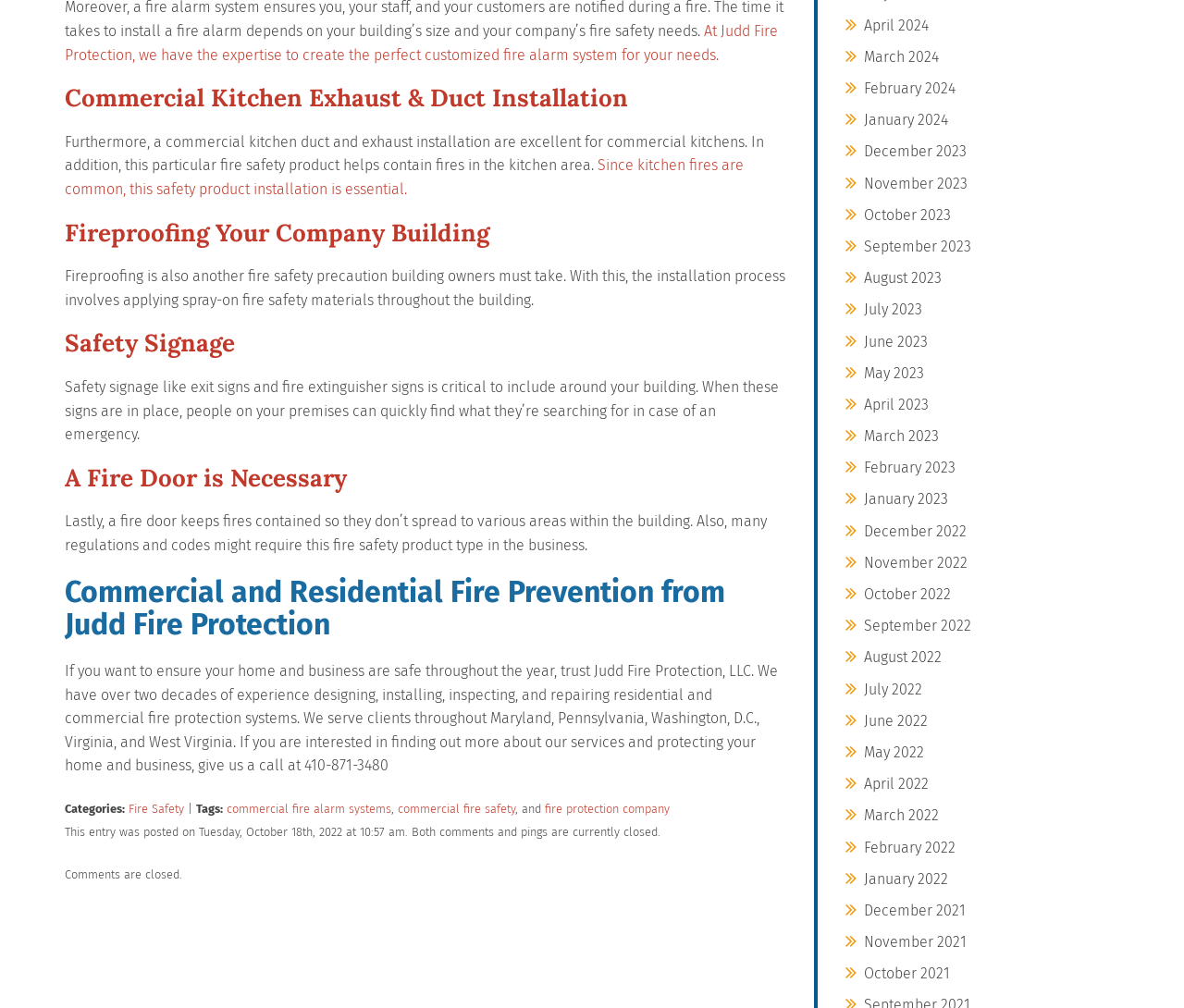Answer the following query with a single word or phrase:
What is the importance of safety signage?

To quickly find what they’re searching for in case of an emergency